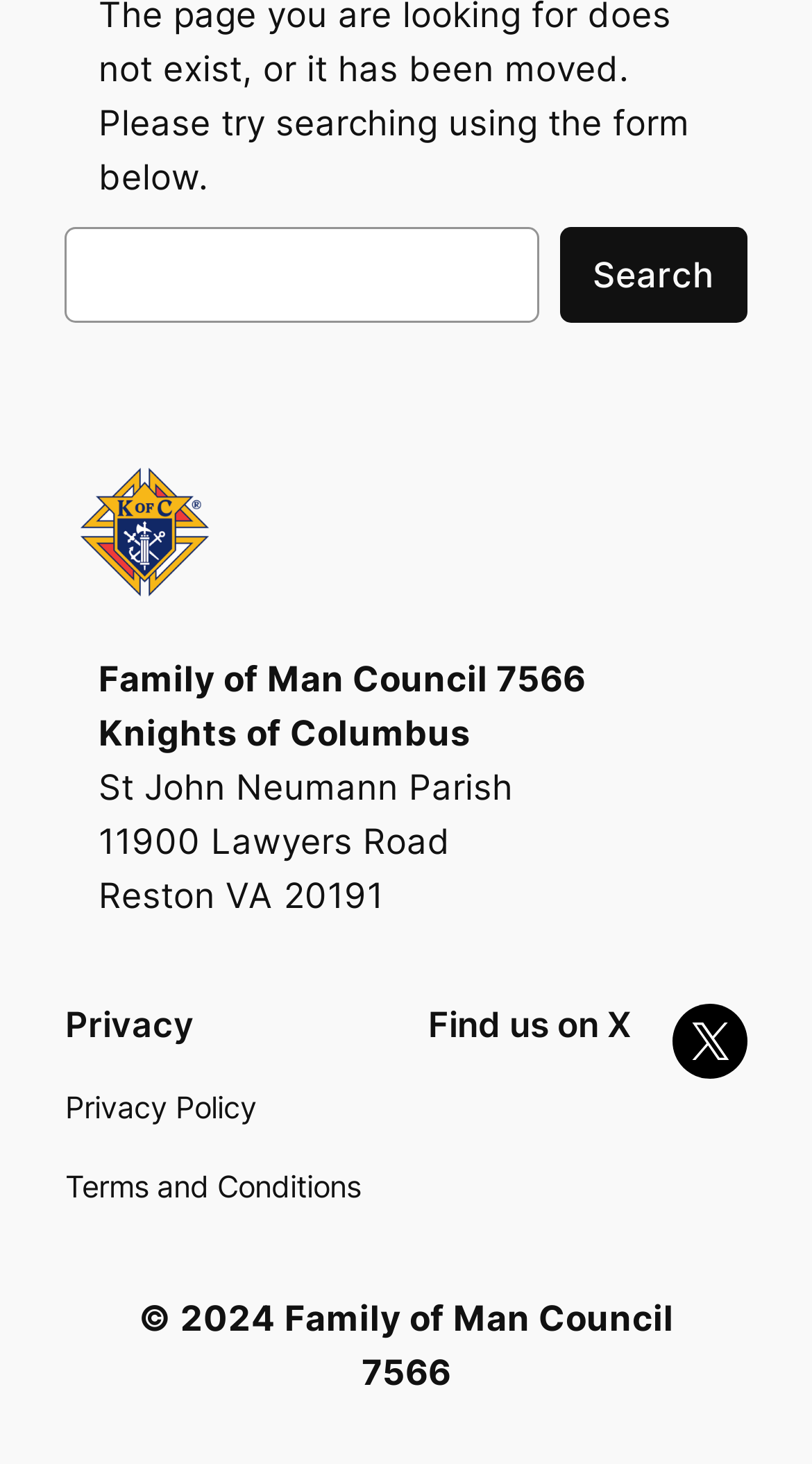Please find the bounding box for the following UI element description. Provide the coordinates in (top-left x, top-left y, bottom-right x, bottom-right y) format, with values between 0 and 1: parent_node: Search name="s"

[0.08, 0.156, 0.664, 0.22]